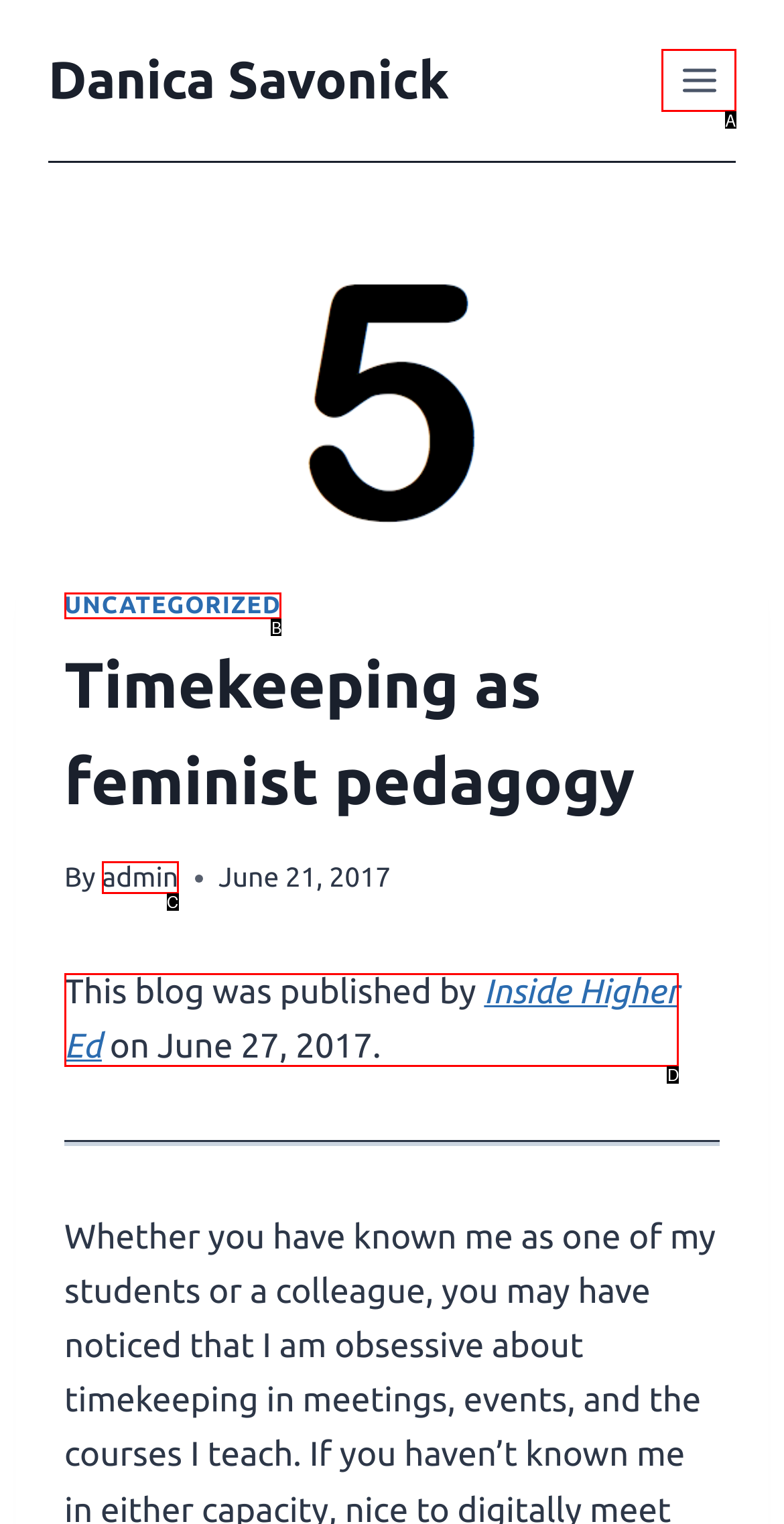Match the description: Inside Higher Ed to the appropriate HTML element. Respond with the letter of your selected option.

D